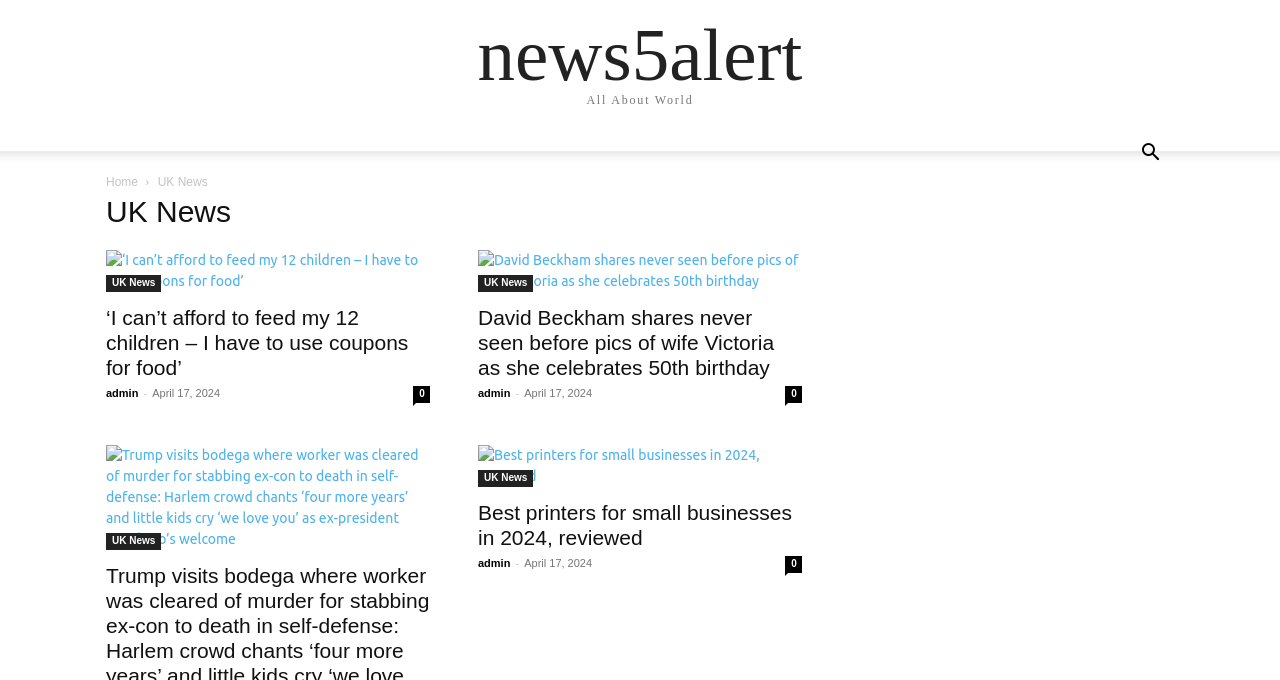Please give the bounding box coordinates of the area that should be clicked to fulfill the following instruction: "Read news about Trump's visit to bodega". The coordinates should be in the format of four float numbers from 0 to 1, i.e., [left, top, right, bottom].

[0.083, 0.654, 0.336, 0.809]